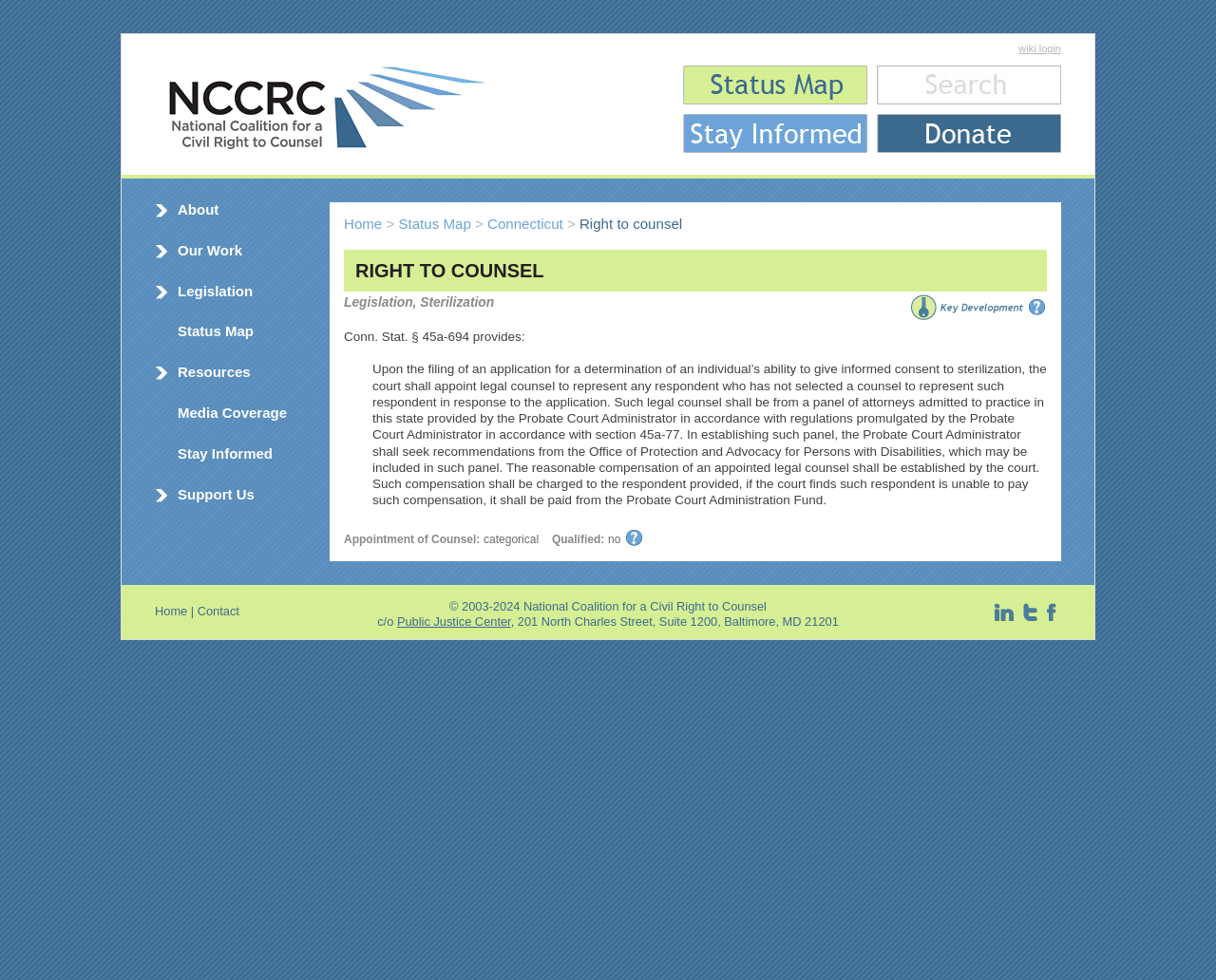Answer the question below in one word or phrase:
What is the purpose of the 'Status Map' link?

Unknown